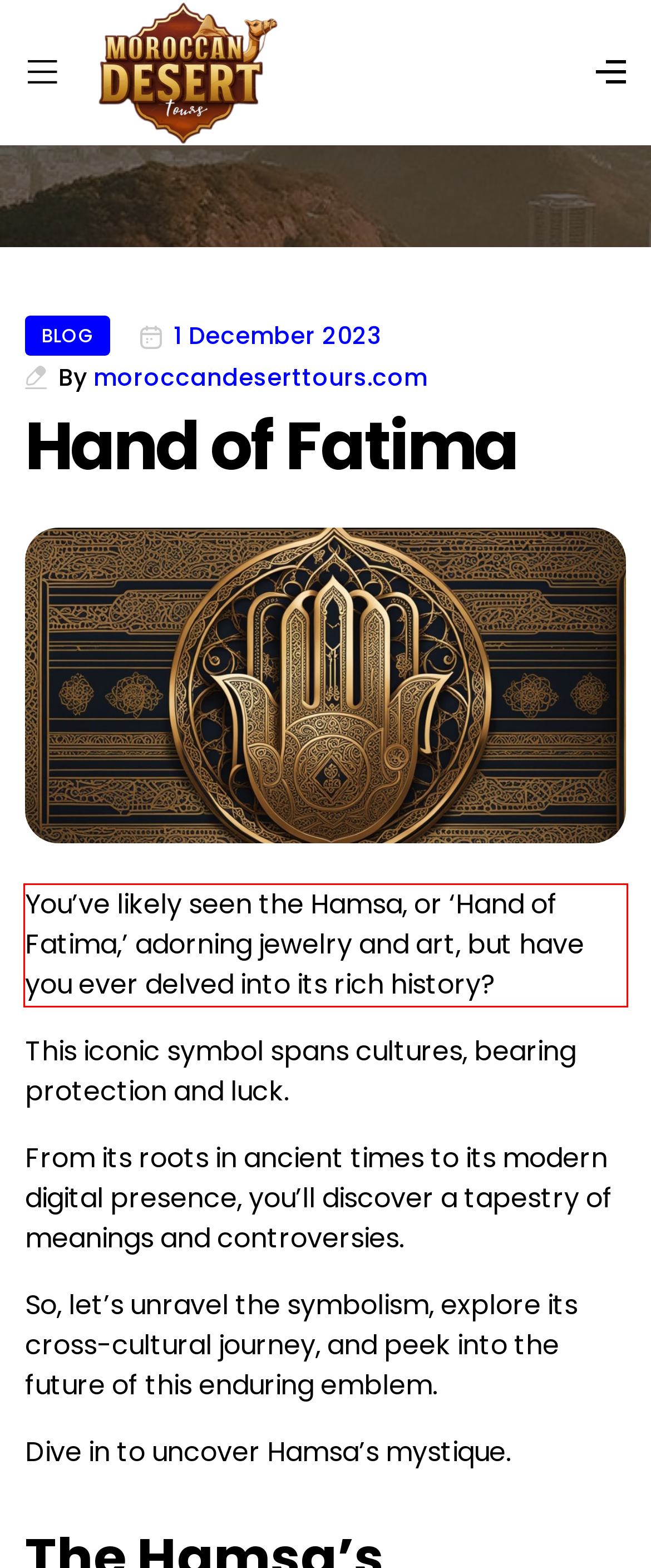You are given a screenshot of a webpage with a UI element highlighted by a red bounding box. Please perform OCR on the text content within this red bounding box.

You’ve likely seen the Hamsa, or ‘Hand of Fatima,’ adorning jewelry and art, but have you ever delved into its rich history?